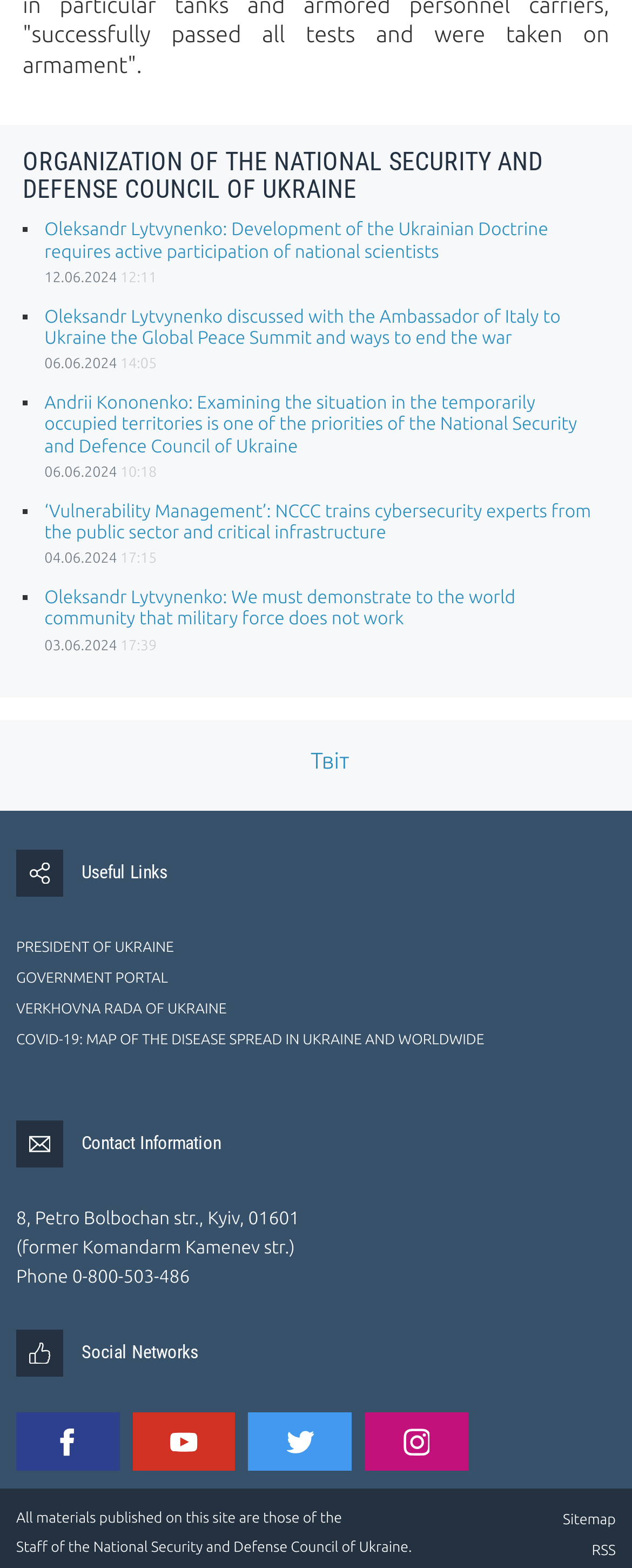Can you find the bounding box coordinates of the area I should click to execute the following instruction: "Visit the Twitter page"?

[0.491, 0.477, 0.553, 0.494]